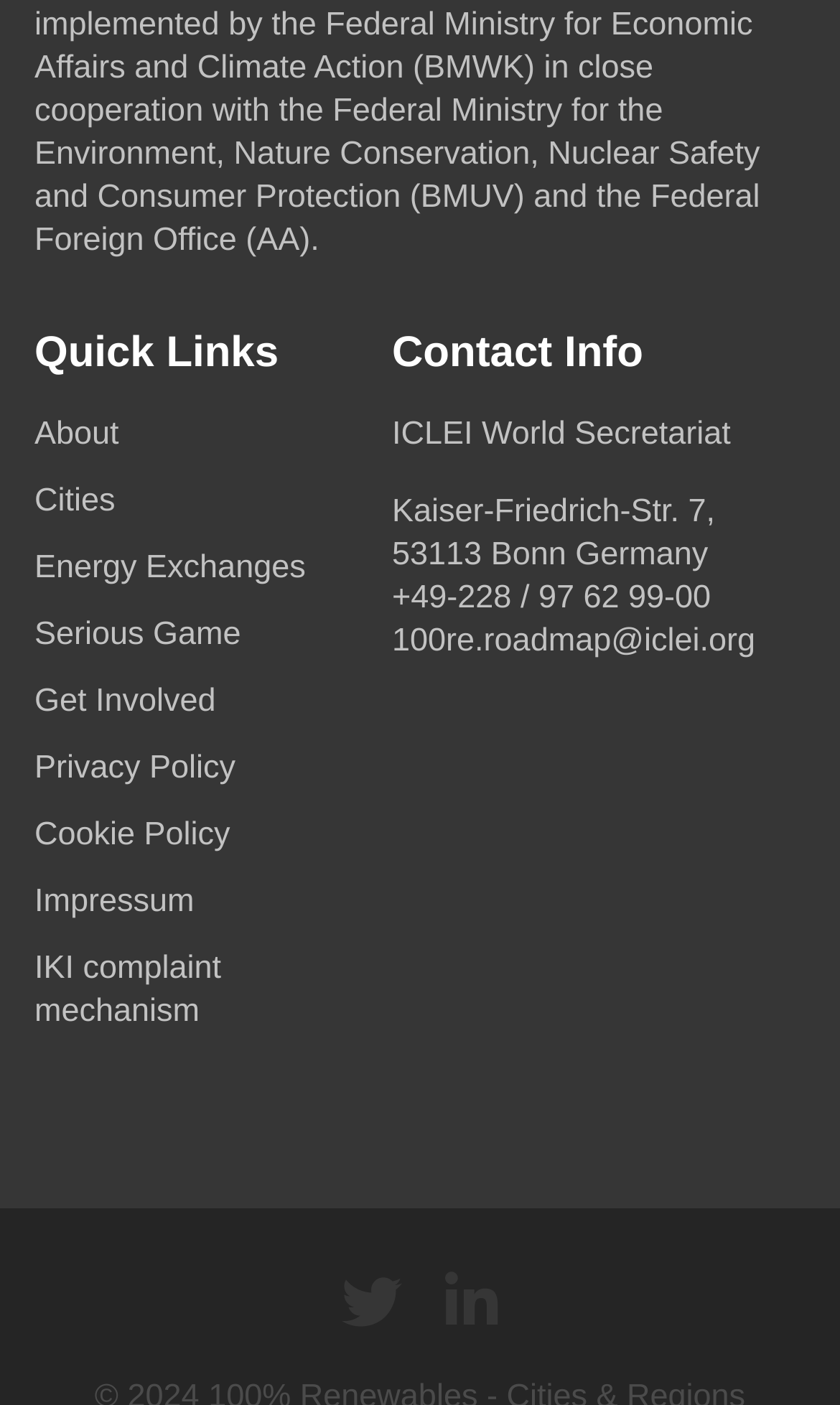Find the bounding box coordinates for the element that must be clicked to complete the instruction: "Click on Facebook". The coordinates should be four float numbers between 0 and 1, indicated as [left, top, right, bottom].

[0.406, 0.905, 0.478, 0.948]